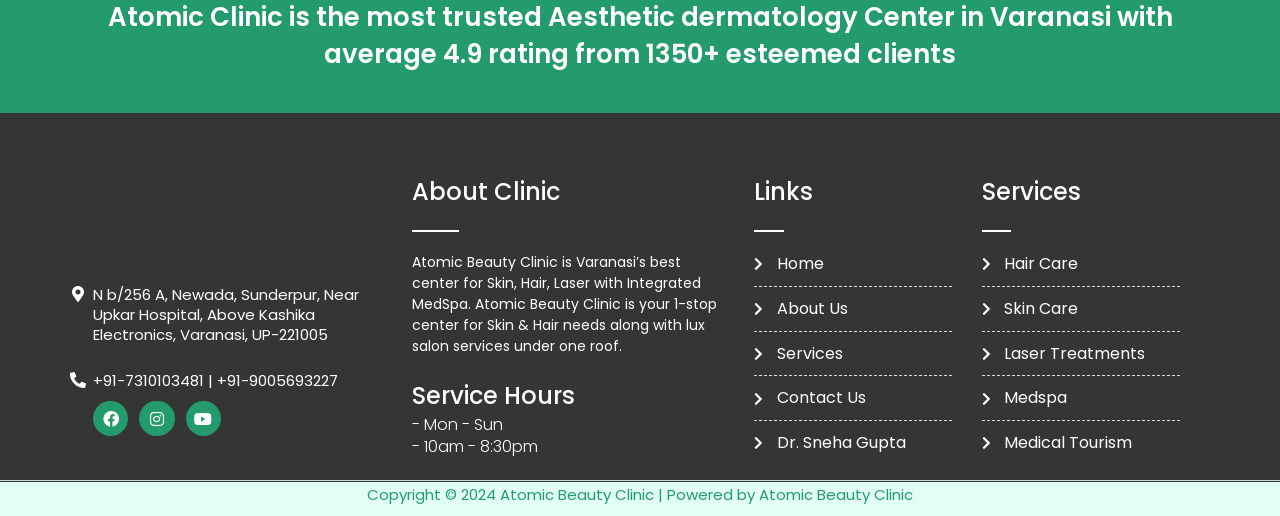Based on the element description Medical Tourism, identify the bounding box coordinates for the UI element. The coordinates should be in the format (top-left x, top-left y, bottom-right x, bottom-right y) and within the 0 to 1 range.

[0.767, 0.835, 0.922, 0.883]